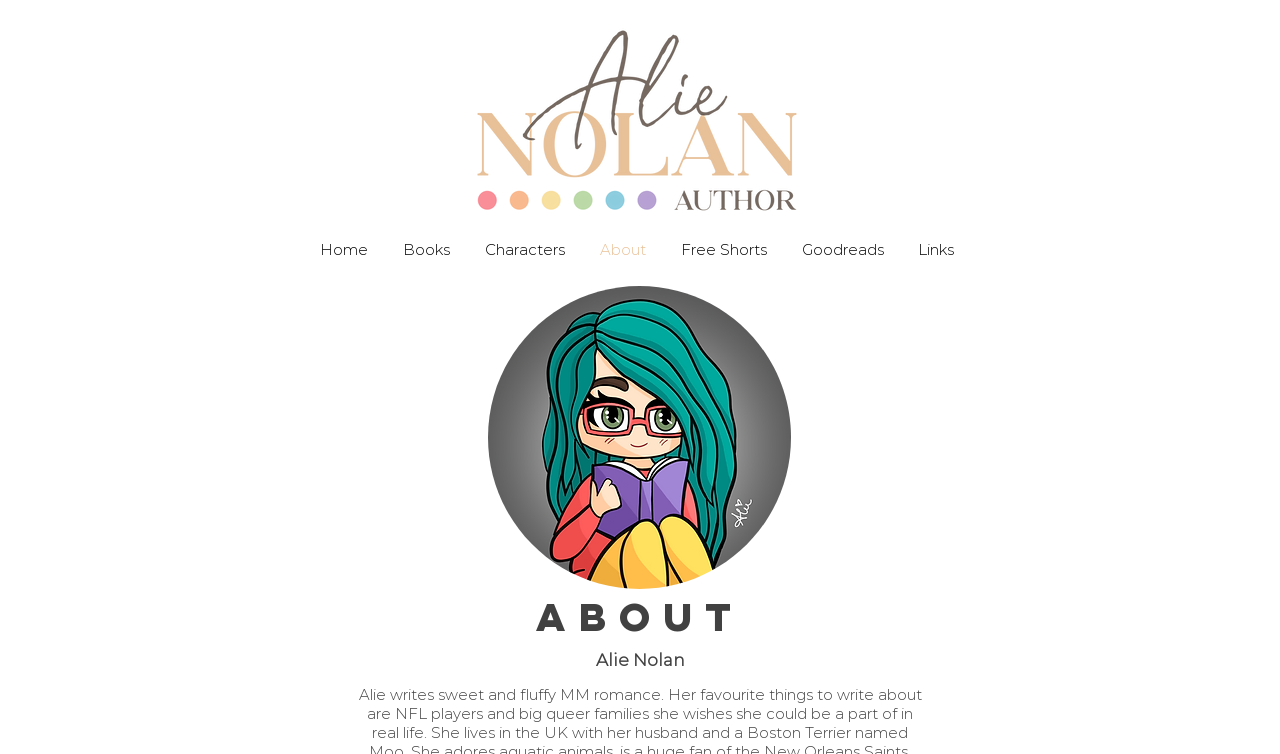What is the author's name?
Answer the question with a single word or phrase derived from the image.

Alie Nolan